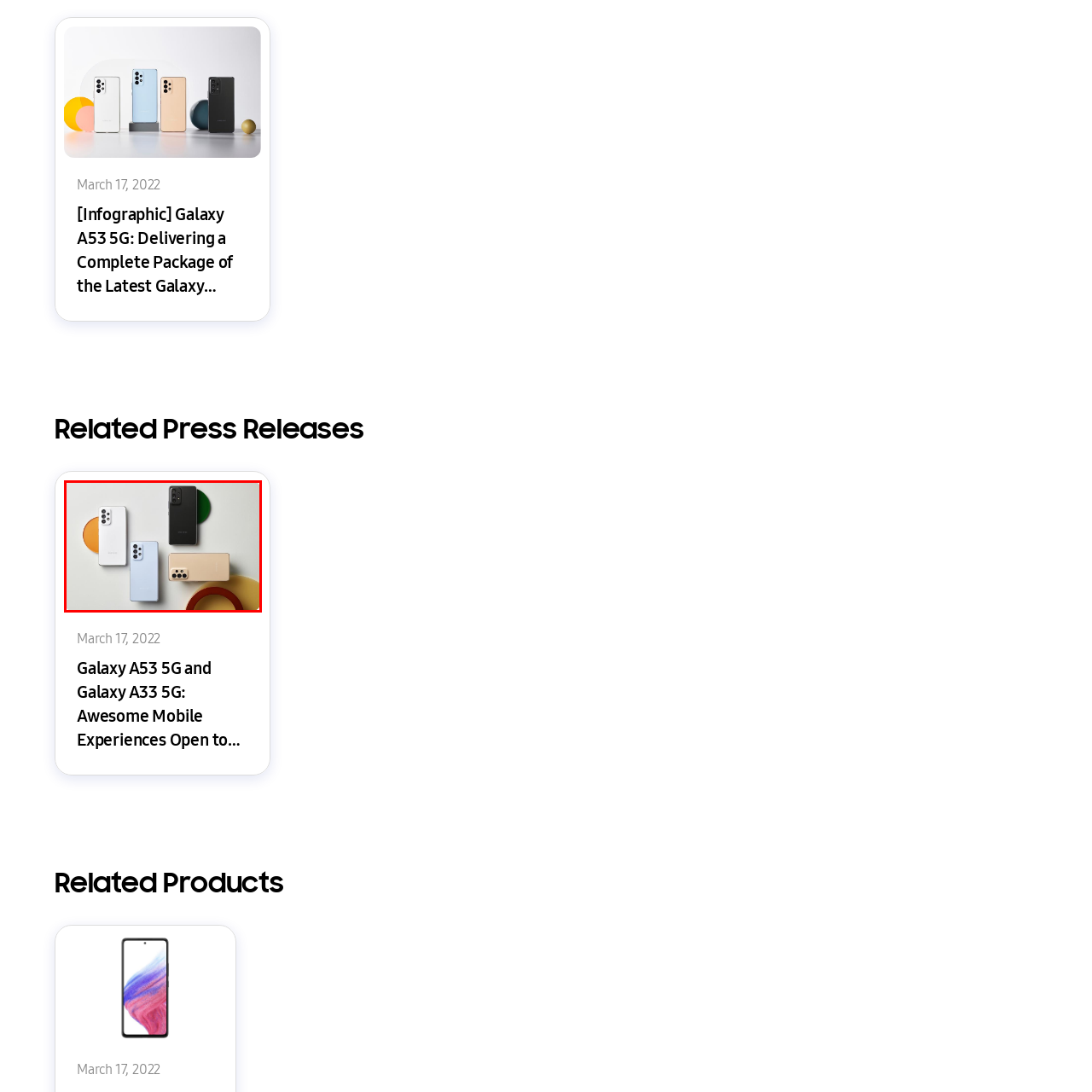How many smartphones are showcased in the image?
Consider the details within the red bounding box and provide a thorough answer to the question.

The caption explicitly states that the image showcases a stylish arrangement of four Samsung Galaxy A53 5G smartphones, each presented in different colors.